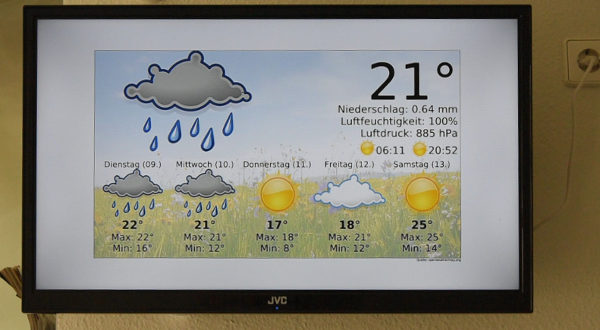What is the weather forecast for Saturday?
Look at the image and provide a detailed response to the question.

The week-long weather outlook section of the forecast shows the daily forecasts for the upcoming days, and according to this section, Saturday is predicted to have clear skies with a max temp of 25°C and min temp of 14°C.